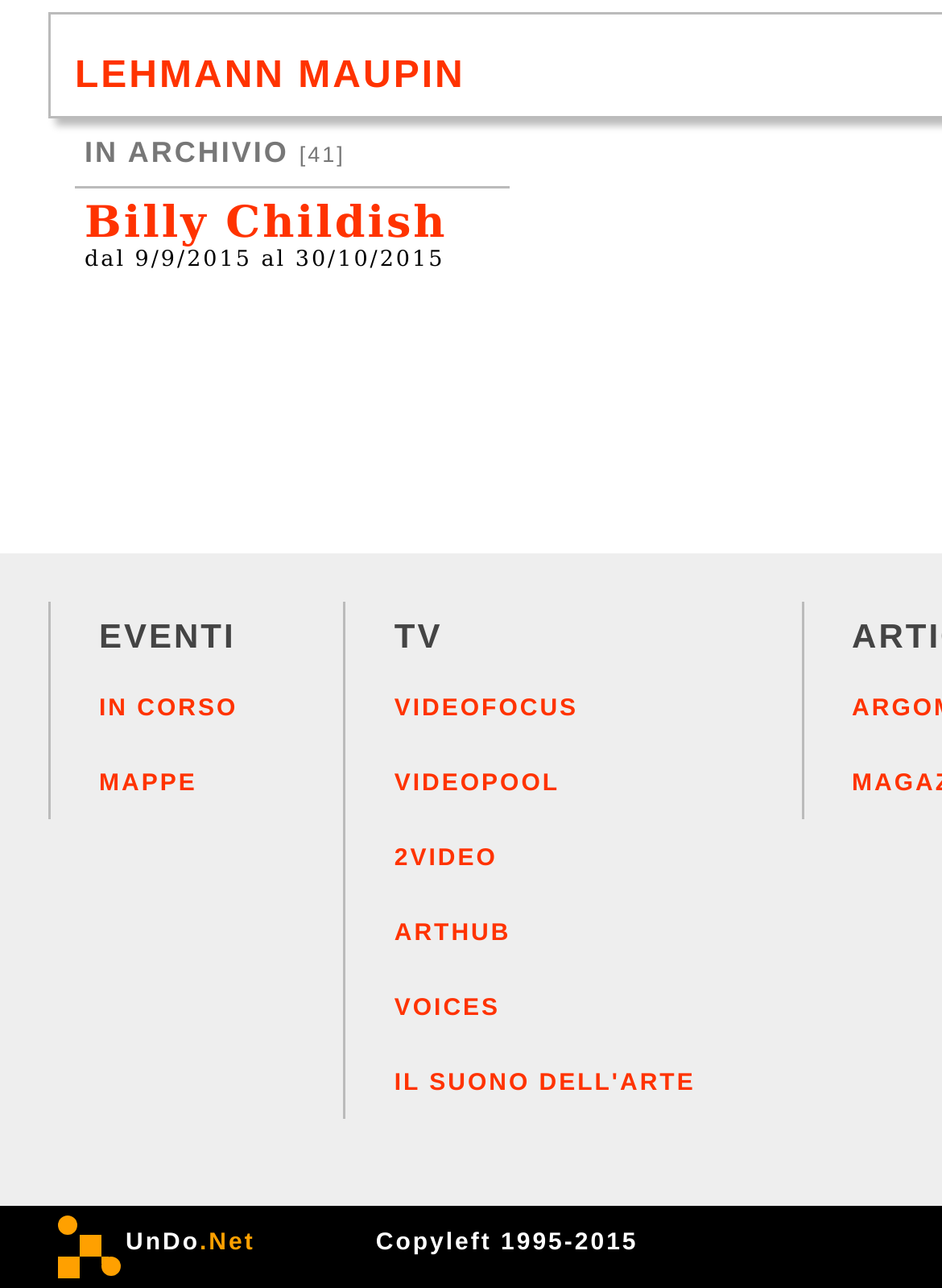Can you determine the bounding box coordinates of the area that needs to be clicked to fulfill the following instruction: "view VIDEOFOCUS"?

[0.419, 0.541, 0.614, 0.562]